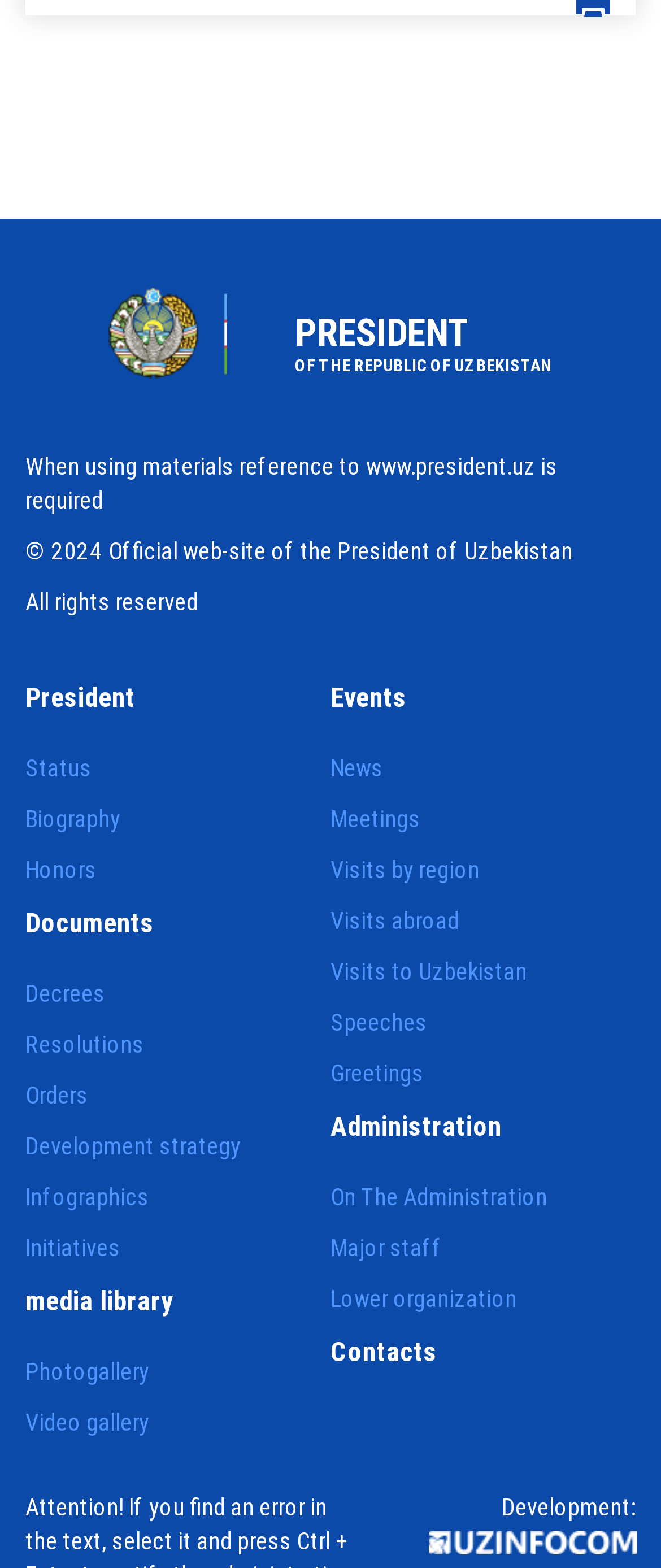Answer the question below in one word or phrase:
How many types of documents are listed?

5